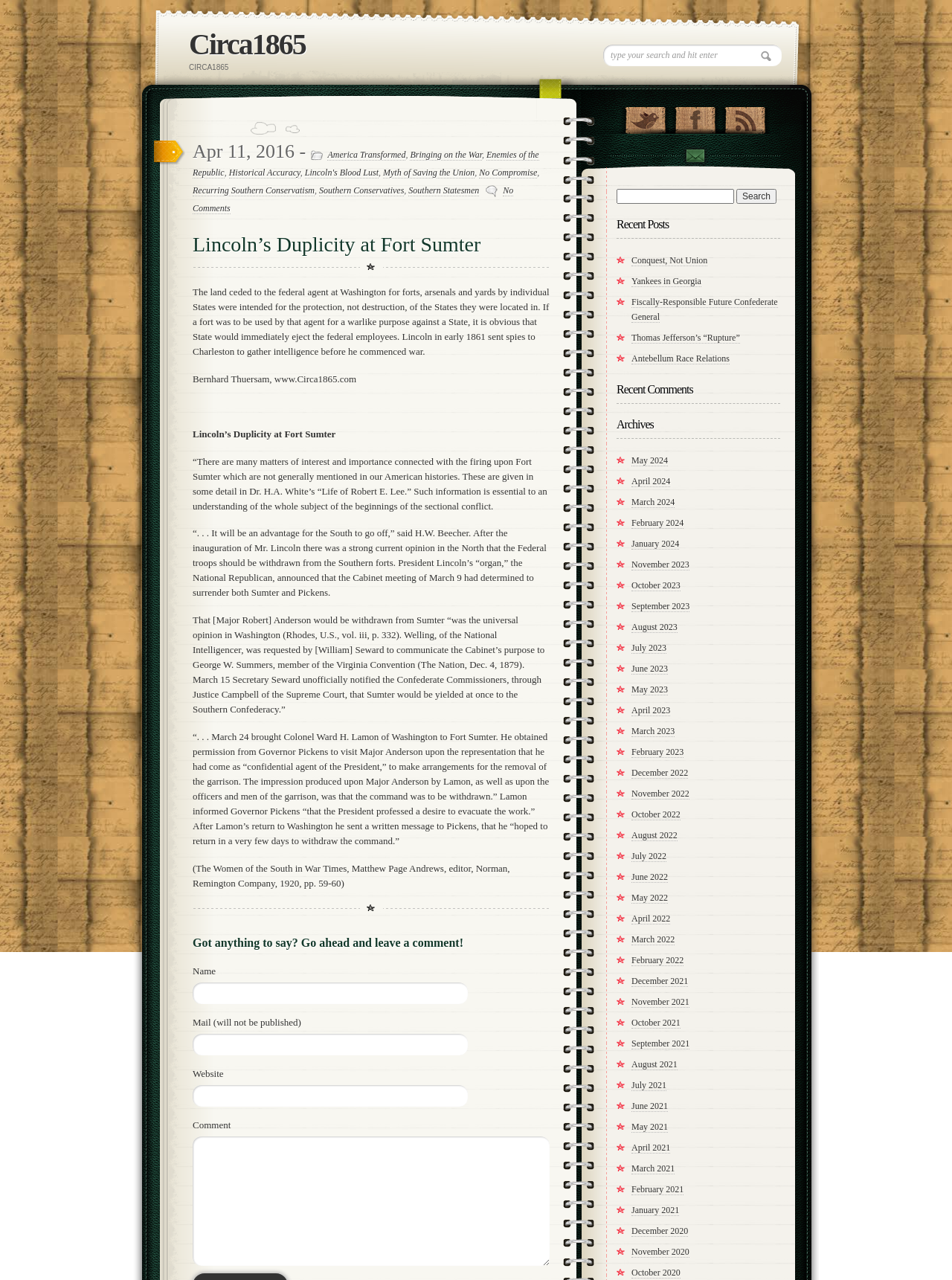From the webpage screenshot, predict the bounding box coordinates (top-left x, top-left y, bottom-right x, bottom-right y) for the UI element described here: Contact

[0.64, 0.113, 0.82, 0.133]